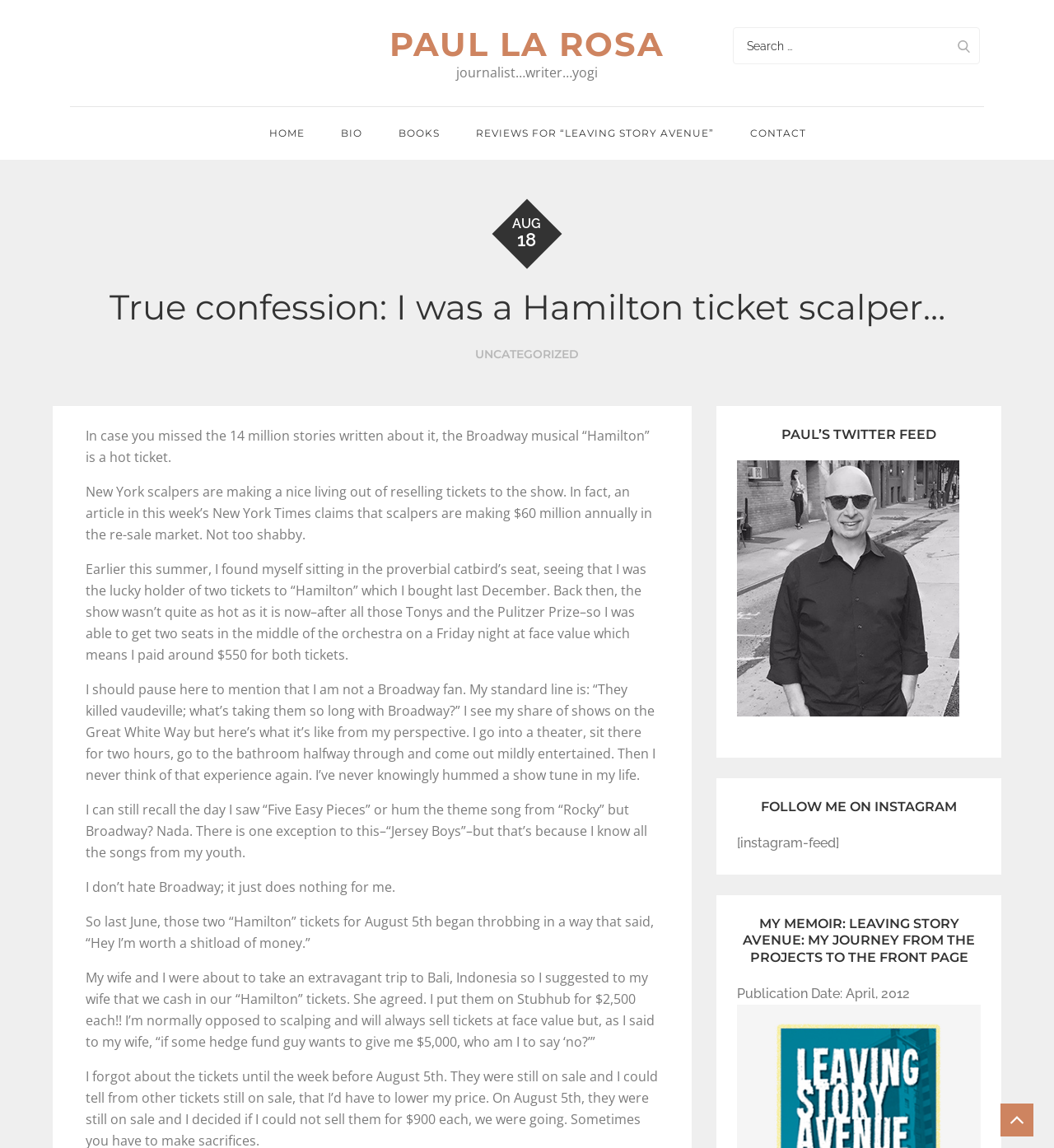What is the location of the author's trip mentioned in the blog post?
Can you provide an in-depth and detailed response to the question?

The location of the author's trip mentioned in the blog post can be determined by looking at the static text 'My wife and I were about to take an extravagant trip to Bali, Indonesia'.